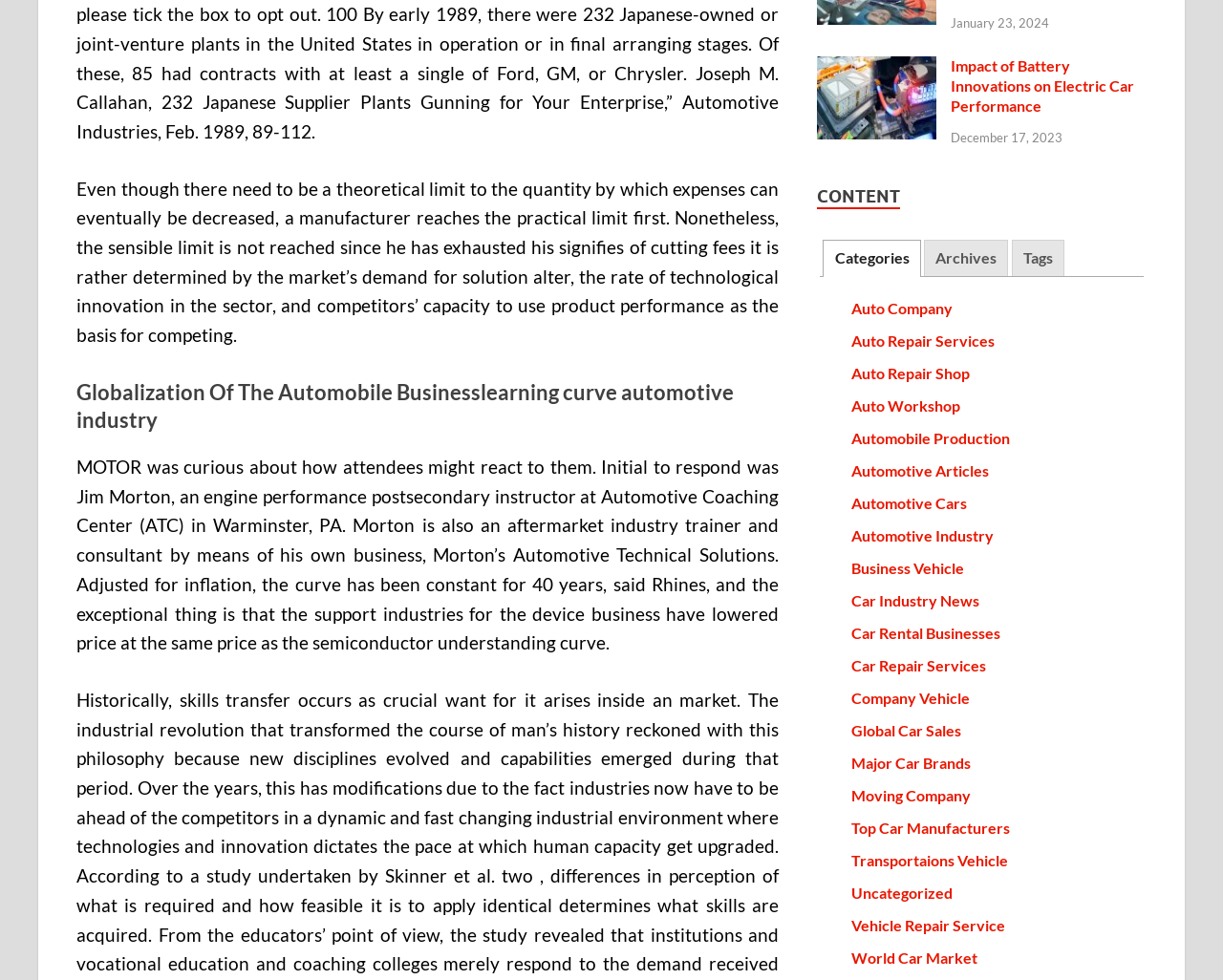Pinpoint the bounding box coordinates of the element that must be clicked to accomplish the following instruction: "Click on the 'Impact of Battery Innovations on Electric Car Performance' link". The coordinates should be in the format of four float numbers between 0 and 1, i.e., [left, top, right, bottom].

[0.668, 0.06, 0.766, 0.078]